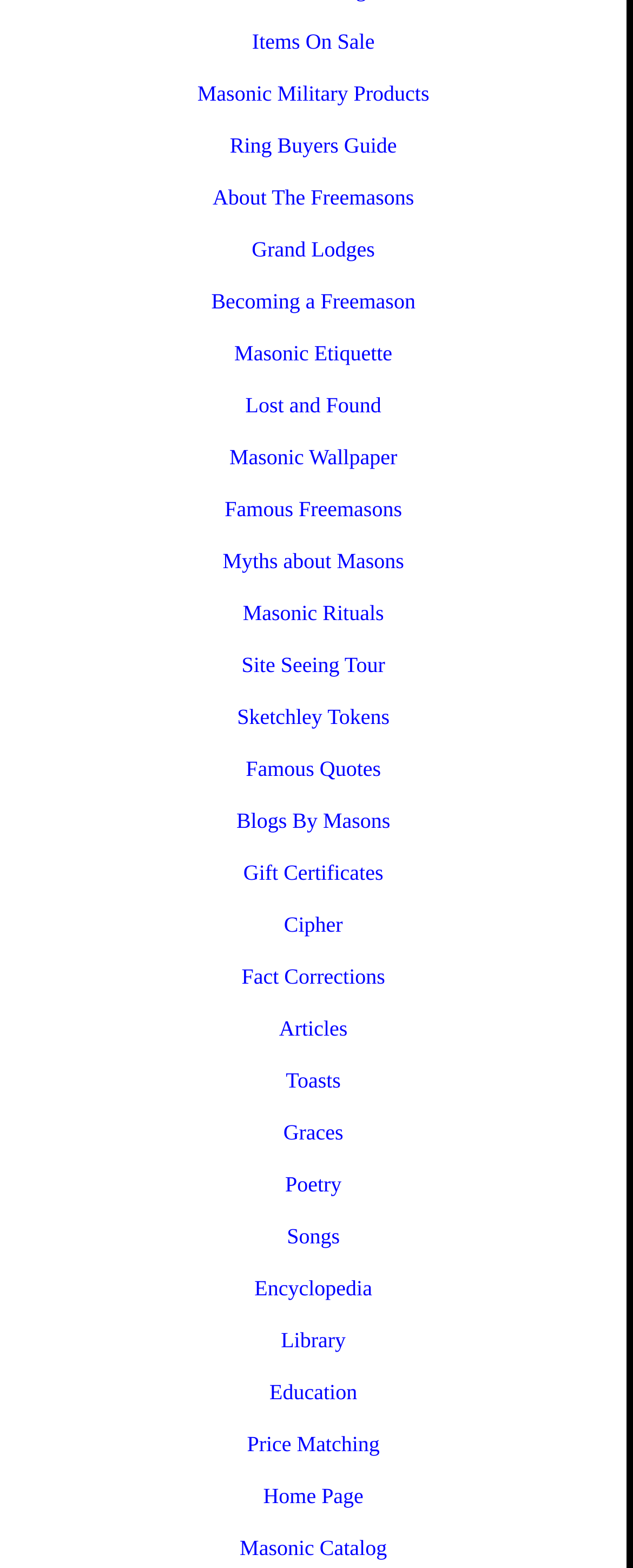Locate the bounding box coordinates of the area you need to click to fulfill this instruction: 'Explore Masonic rituals'. The coordinates must be in the form of four float numbers ranging from 0 to 1: [left, top, right, bottom].

[0.021, 0.379, 0.969, 0.404]